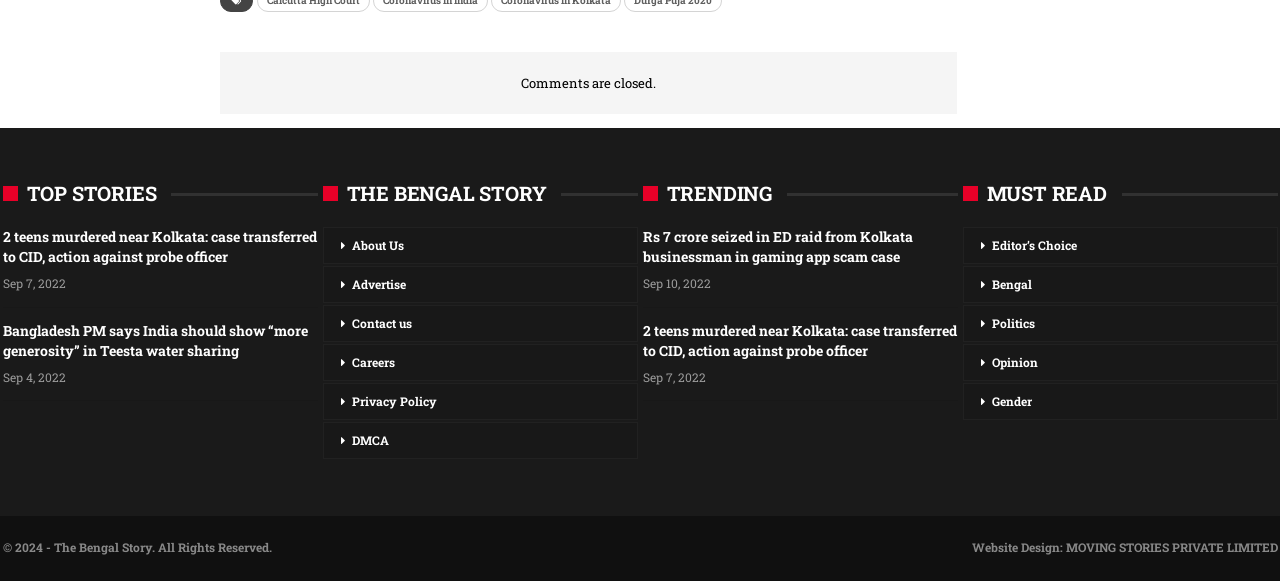Mark the bounding box of the element that matches the following description: "Careers".

[0.252, 0.593, 0.498, 0.657]